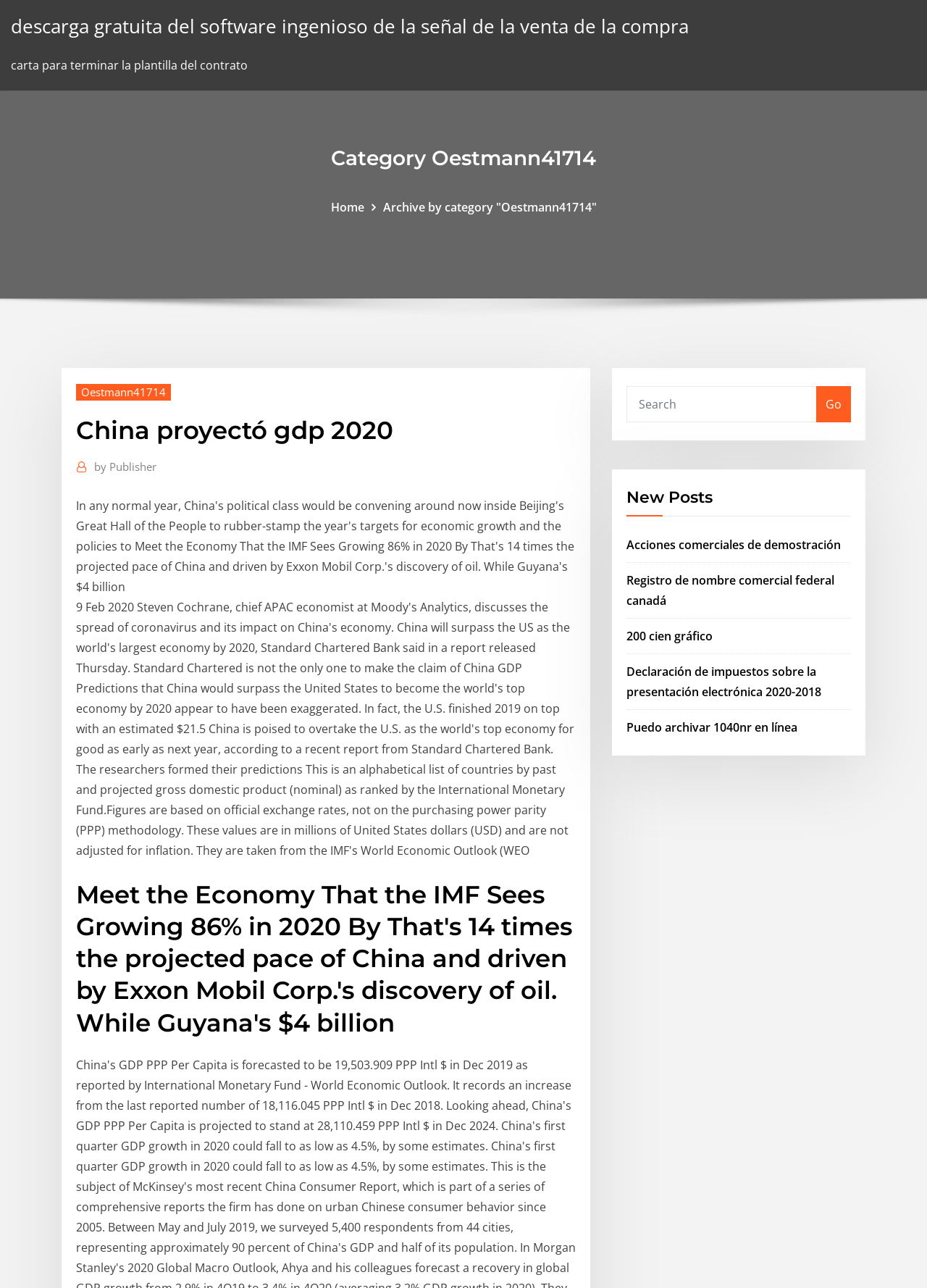Please determine the bounding box coordinates of the section I need to click to accomplish this instruction: "click on category Oestmann41714".

[0.066, 0.112, 0.934, 0.133]